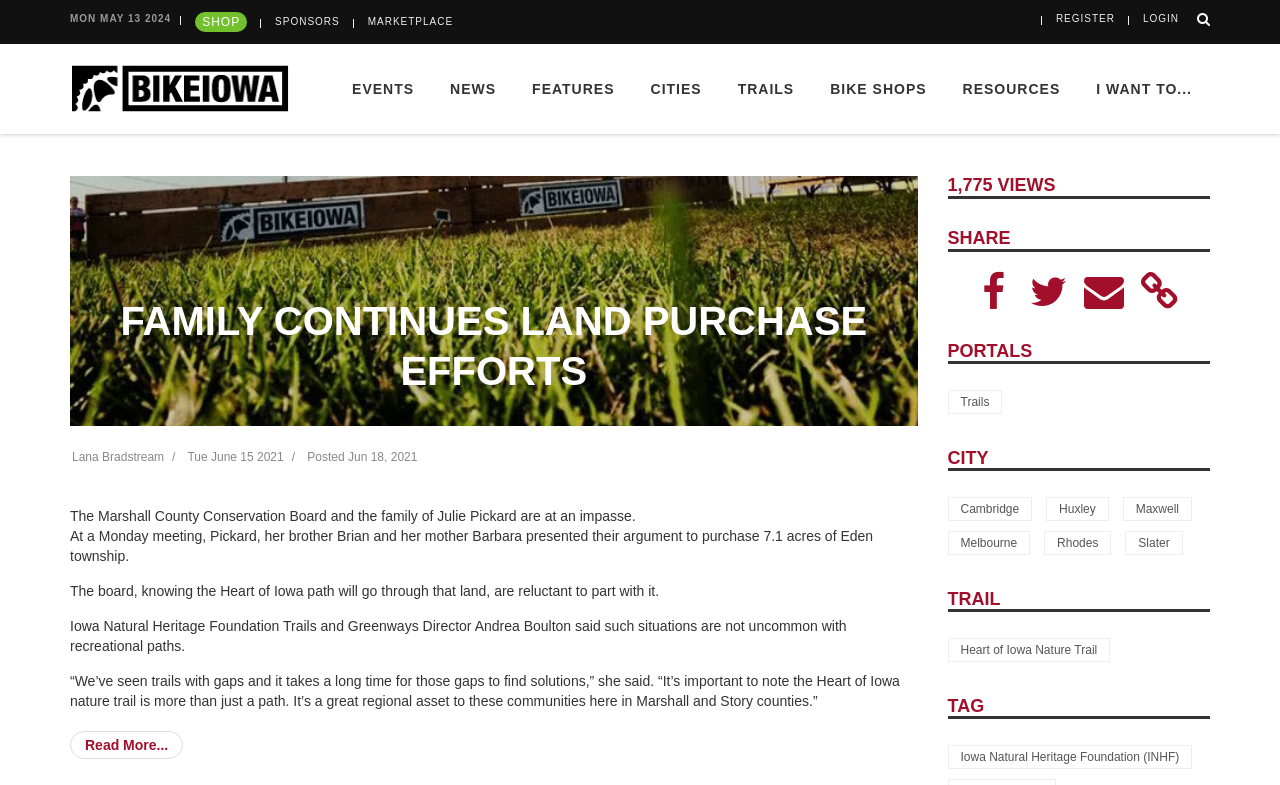How many views does the article have?
Based on the image, answer the question with as much detail as possible.

I found the number of views by looking at the '1,775 VIEWS' heading, which is located below the article title and above the 'SHARE' button.